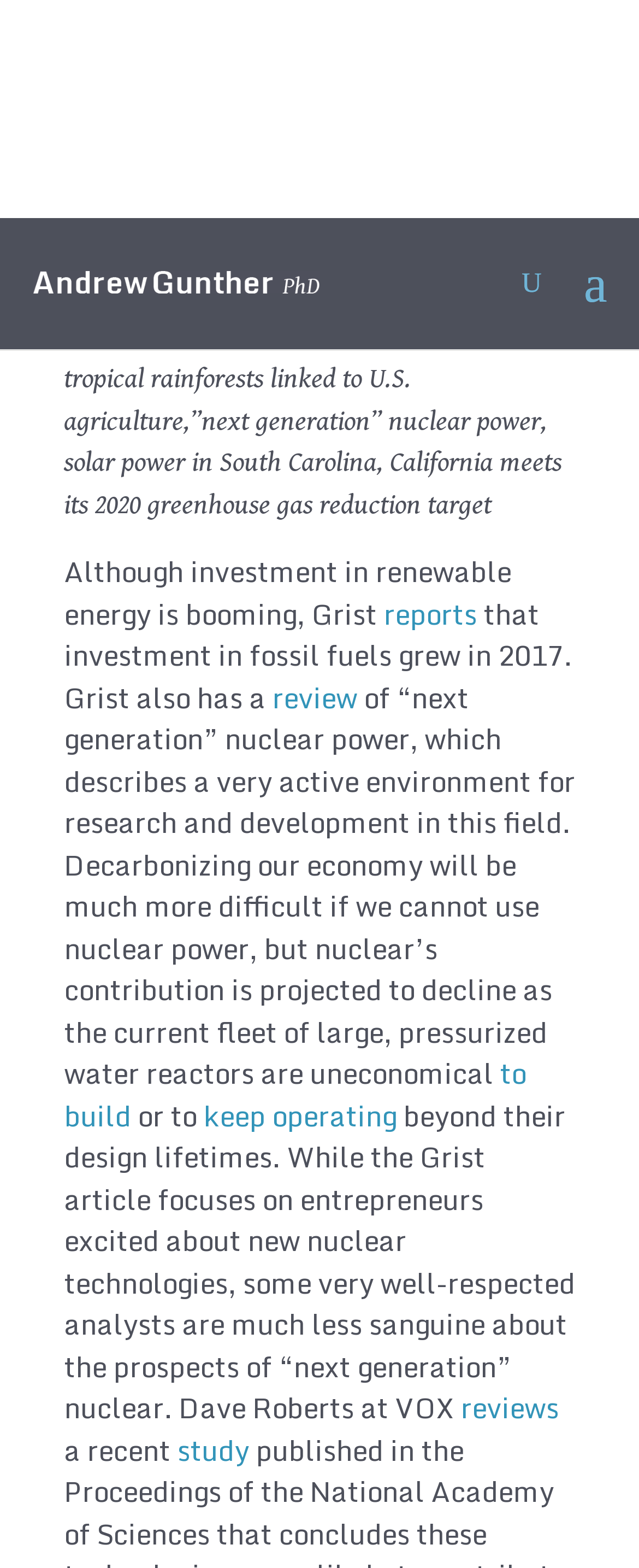What is the topic of the study reviewed by Dave Roberts?
Observe the image and answer the question with a one-word or short phrase response.

Next generation nuclear